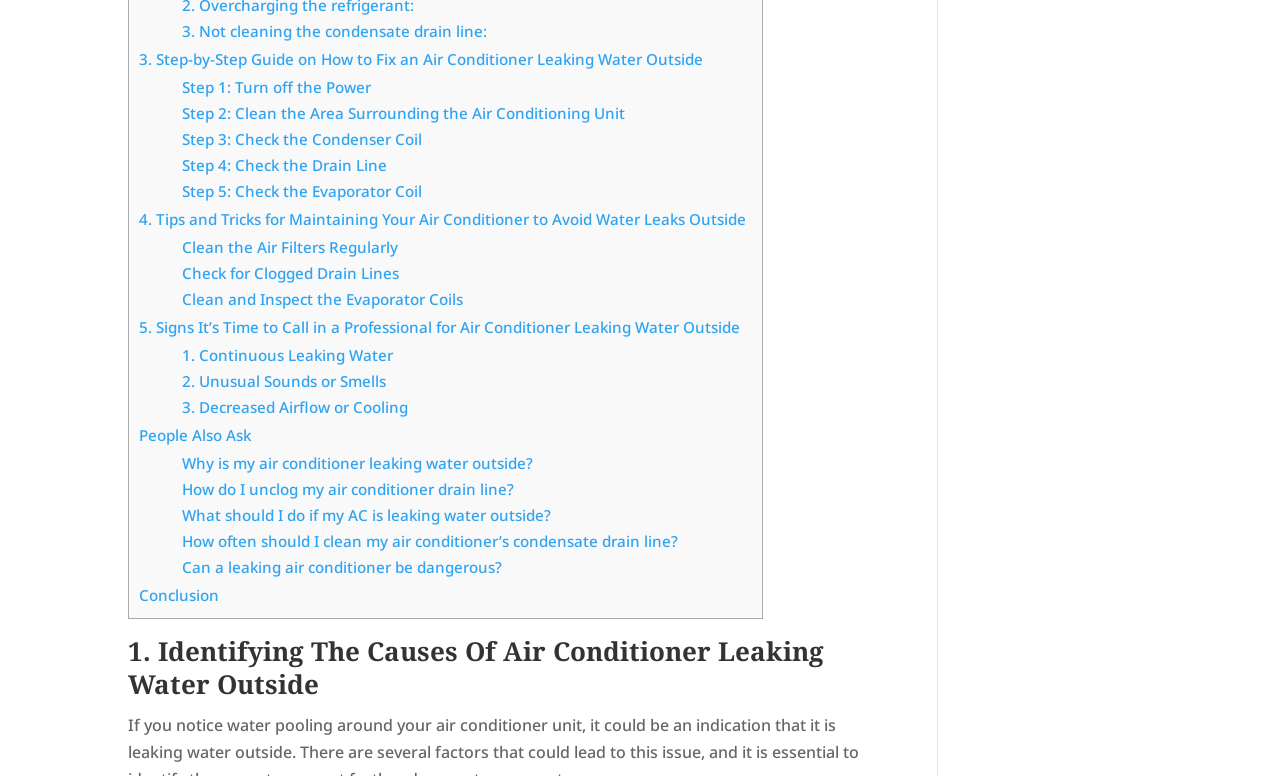Highlight the bounding box coordinates of the region I should click on to meet the following instruction: "Click on '3. Step-by-Step Guide on How to Fix an Air Conditioner Leaking Water Outside'".

[0.109, 0.064, 0.549, 0.089]